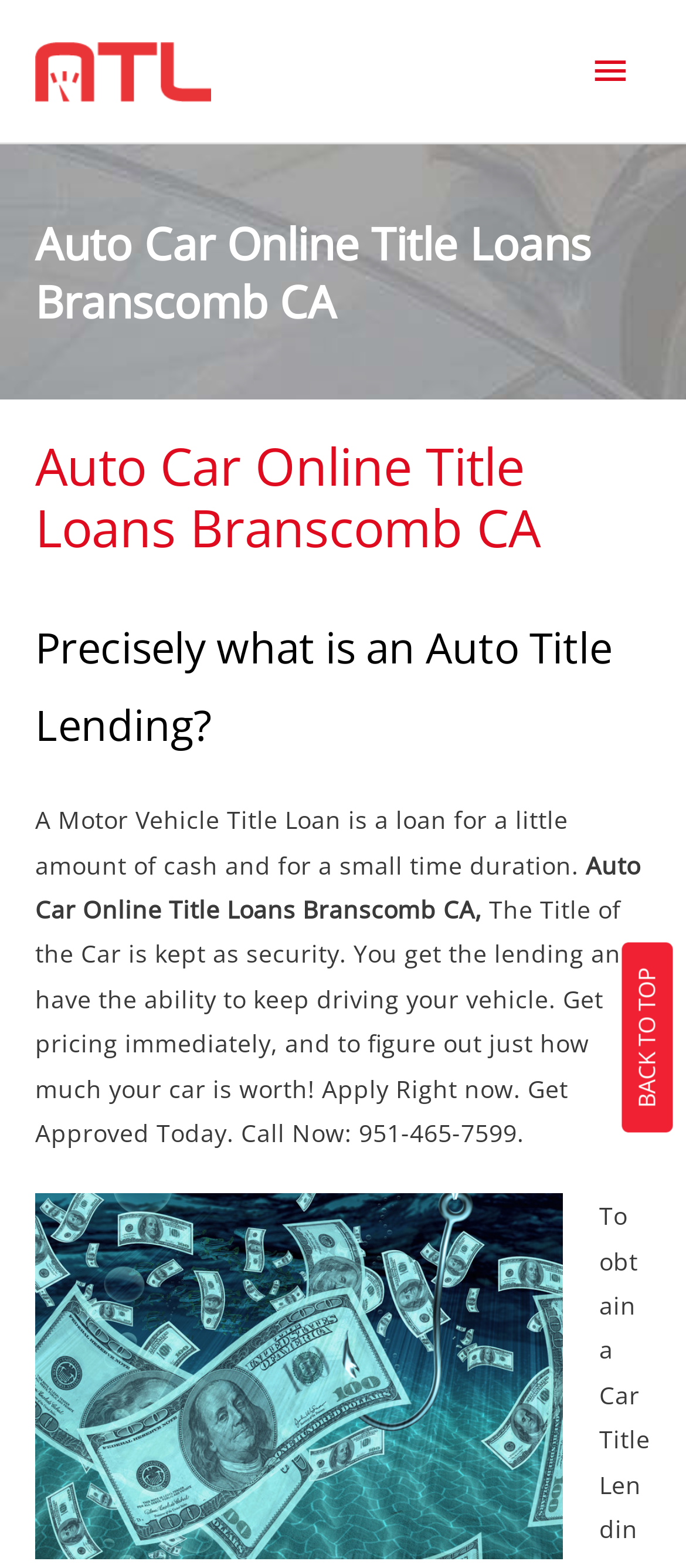Offer an extensive depiction of the webpage and its key elements.

The webpage is about Auto Car Online Title Loans in Branscomb, CA. At the top left, there is a logo with the text "ATL" and an image with the same text. Next to the logo, there is a main menu button. Below the logo, there is a heading that reads "Auto Car Online Title Loans Branscomb CA". 

Under the heading, there is a subheading that asks "Precisely what is an Auto Title Lending?" followed by a link with the same text. Below the link, there is a paragraph of text that explains what an auto title loan is, stating that it is a loan for a small amount of cash and for a short time duration, with the title of the car kept as security. 

The text continues to explain that the borrower can keep driving their vehicle and provides a call to action to get pricing immediately and apply right now. The phone number 951-465-7599 is provided to call for approval. At the bottom right of the page, there is a "BACK TO TOP" button.